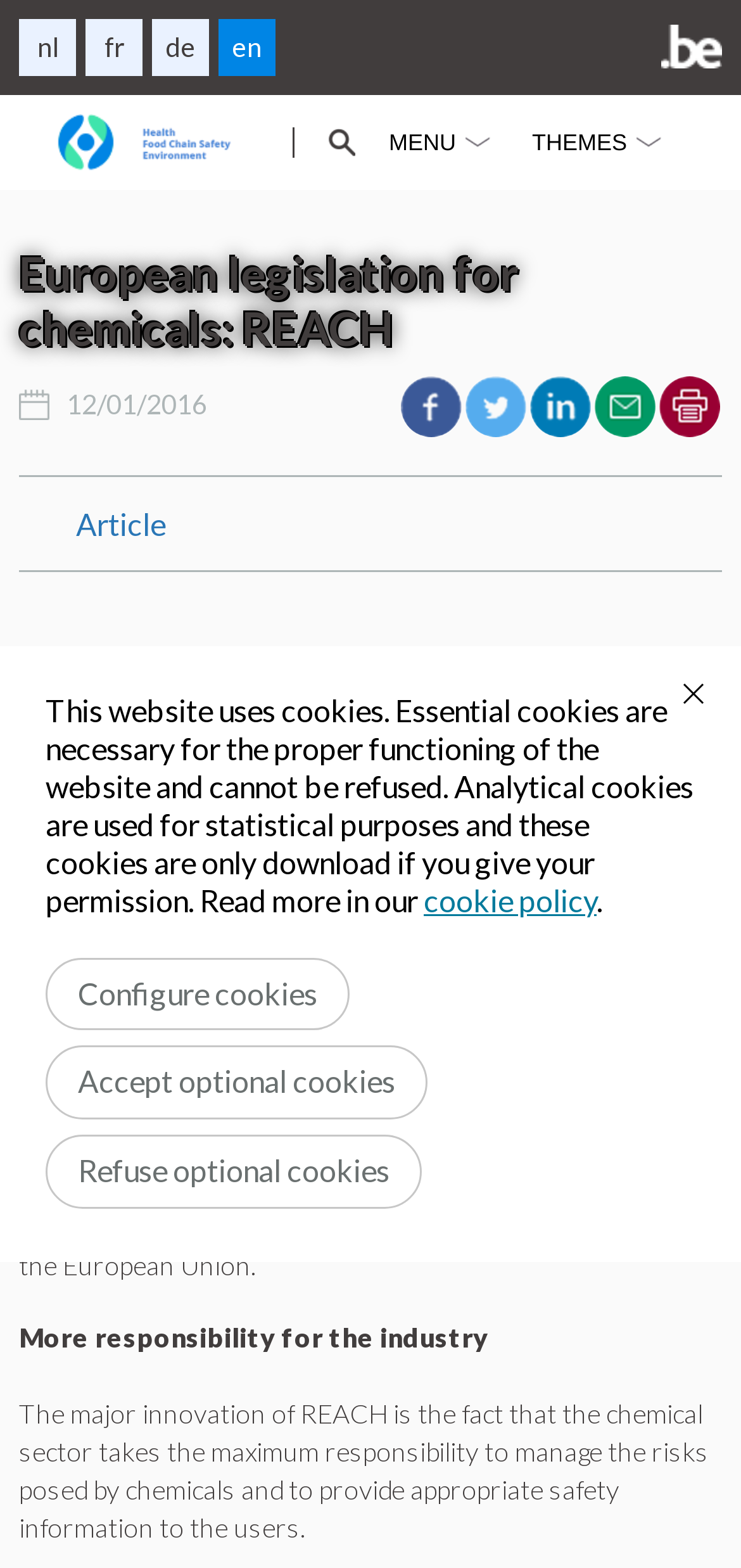Please determine the bounding box coordinates of the element's region to click in order to carry out the following instruction: "Switch to English language". The coordinates should be four float numbers between 0 and 1, i.e., [left, top, right, bottom].

[0.295, 0.012, 0.372, 0.048]